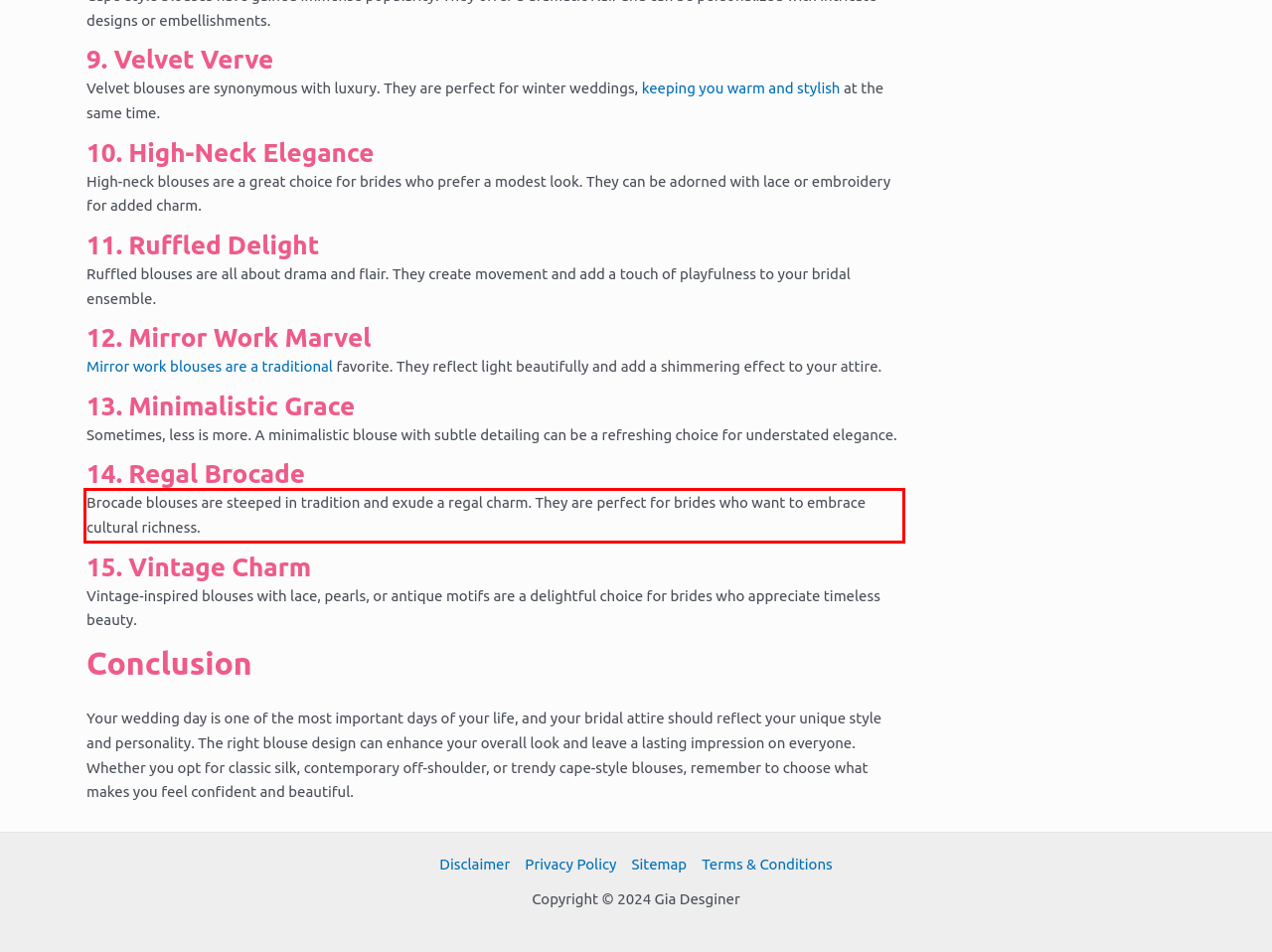Given a screenshot of a webpage, locate the red bounding box and extract the text it encloses.

Brocade blouses are steeped in tradition and exude a regal charm. They are perfect for brides who want to embrace cultural richness.